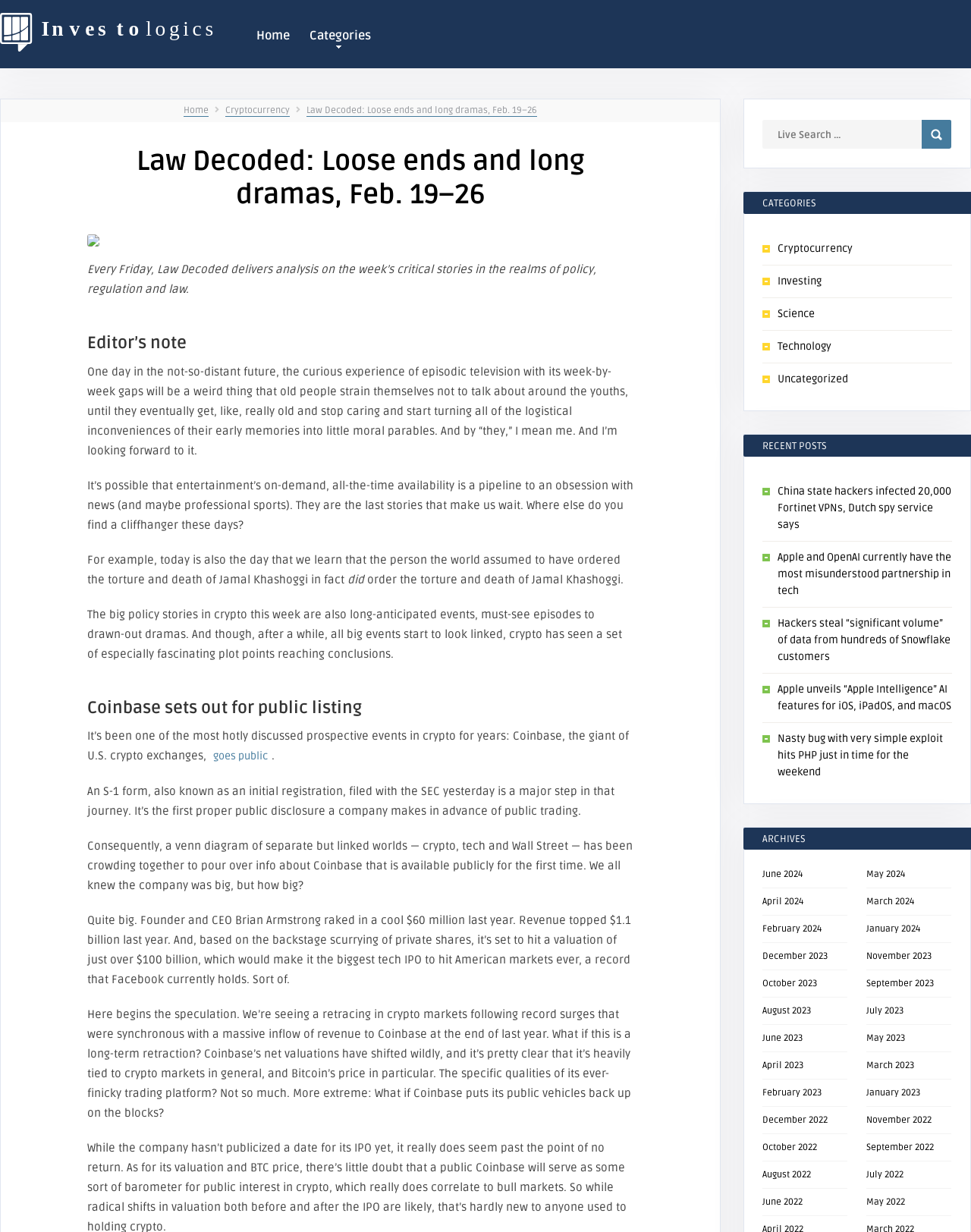Given the element description: "name="s" placeholder="Live Search ..."", predict the bounding box coordinates of the UI element it refers to, using four float numbers between 0 and 1, i.e., [left, top, right, bottom].

[0.785, 0.097, 0.949, 0.121]